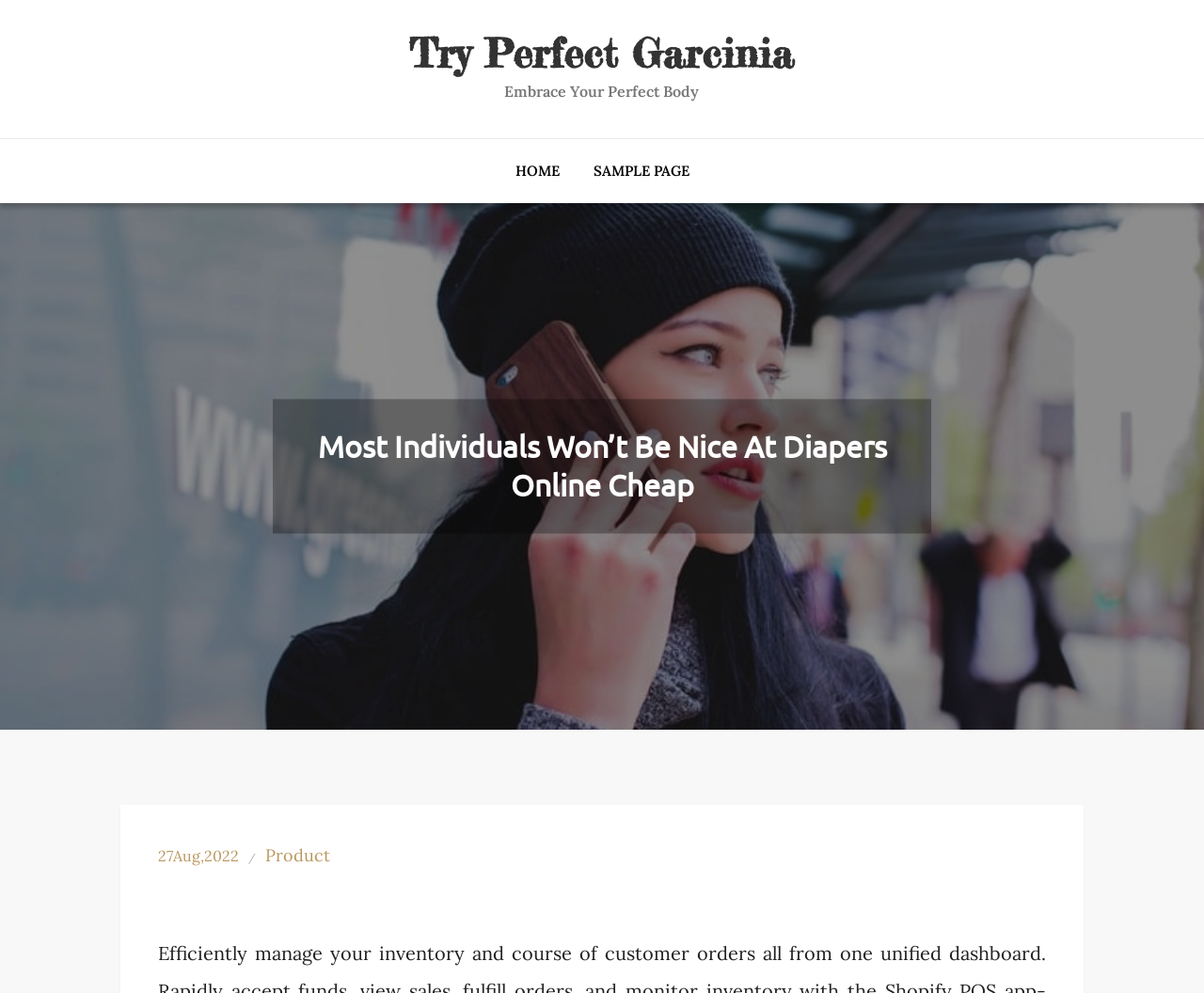Provide a comprehensive description of the webpage.

The webpage appears to be a blog or article page with a focus on health and wellness. At the top, there is a prominent heading that reads "Try Perfect Garcinia" with a link to the same title. Below this, there is a static text element that says "Embrace Your Perfect Body".

To the left of the page, there is a navigation menu labeled "Primary Menu" that contains two links: "HOME" and "SAMPLE PAGE". This menu spans about 86% of the page's width.

Further down the page, there is another heading that reads "Most Individuals Won’t Be Nice At Diapers Online Cheap". This heading is accompanied by two links: "27Aug,2022" which appears to be a date, and "Product". The date link is positioned at the bottom left of the page, while the "Product" link is to its right.

Overall, the page has a simple layout with a clear hierarchy of headings and links. The content appears to be related to health and wellness, with a focus on a specific product or service.